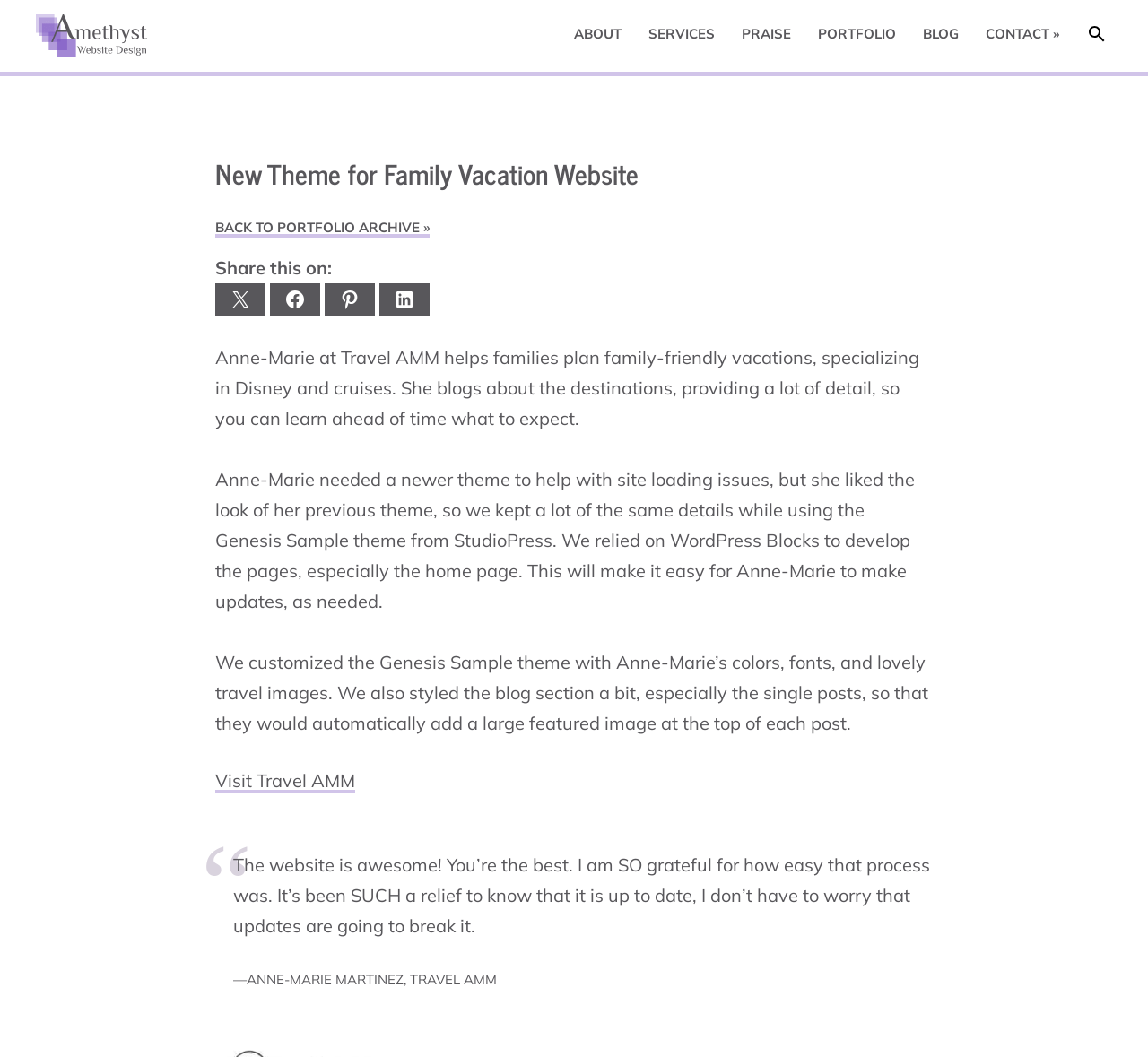Please locate the clickable area by providing the bounding box coordinates to follow this instruction: "Go to the blog".

[0.804, 0.013, 0.835, 0.051]